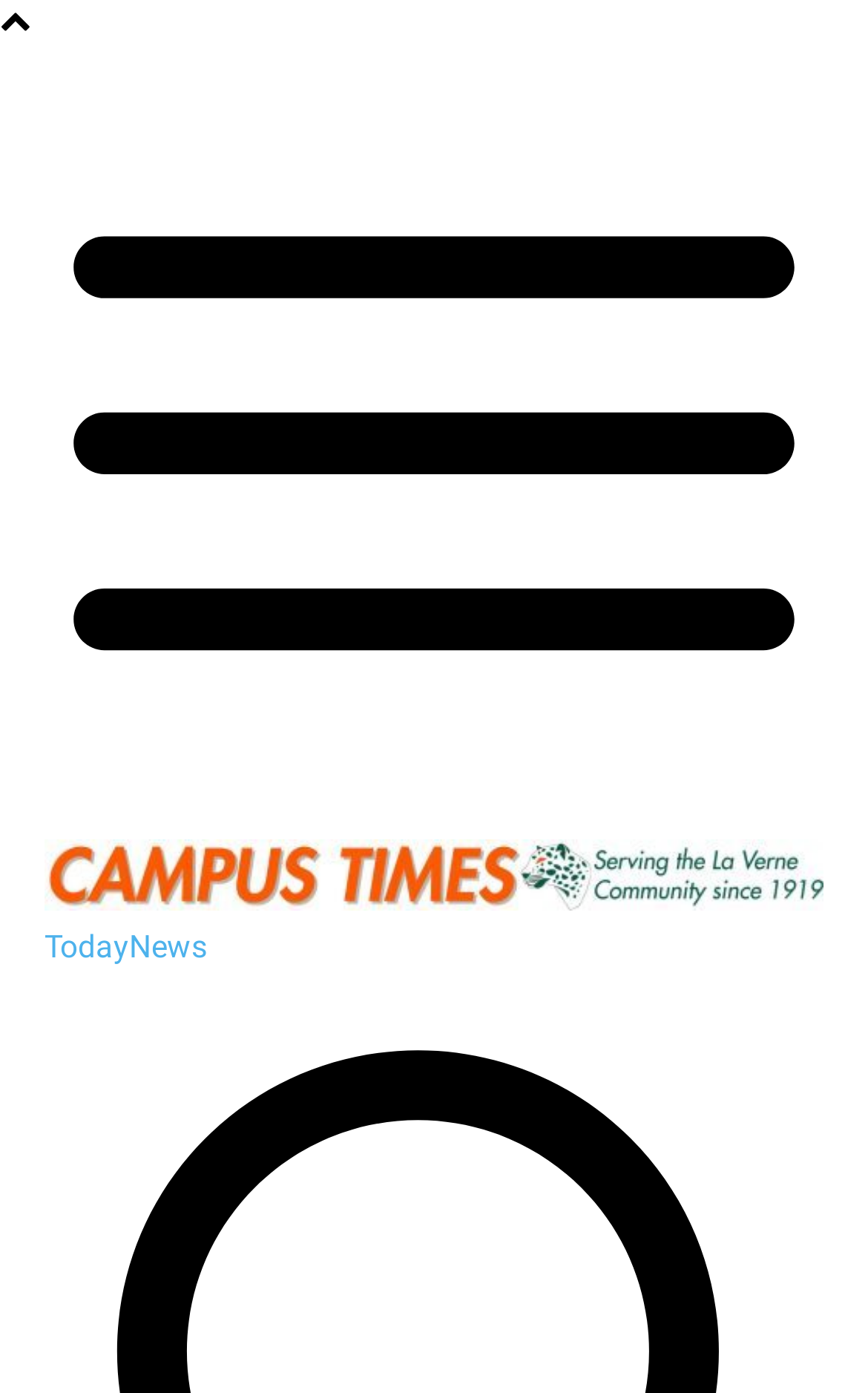Determine the bounding box for the HTML element described here: "TodayNews". The coordinates should be given as [left, top, right, bottom] with each number being a float between 0 and 1.

[0.051, 0.633, 0.949, 0.692]